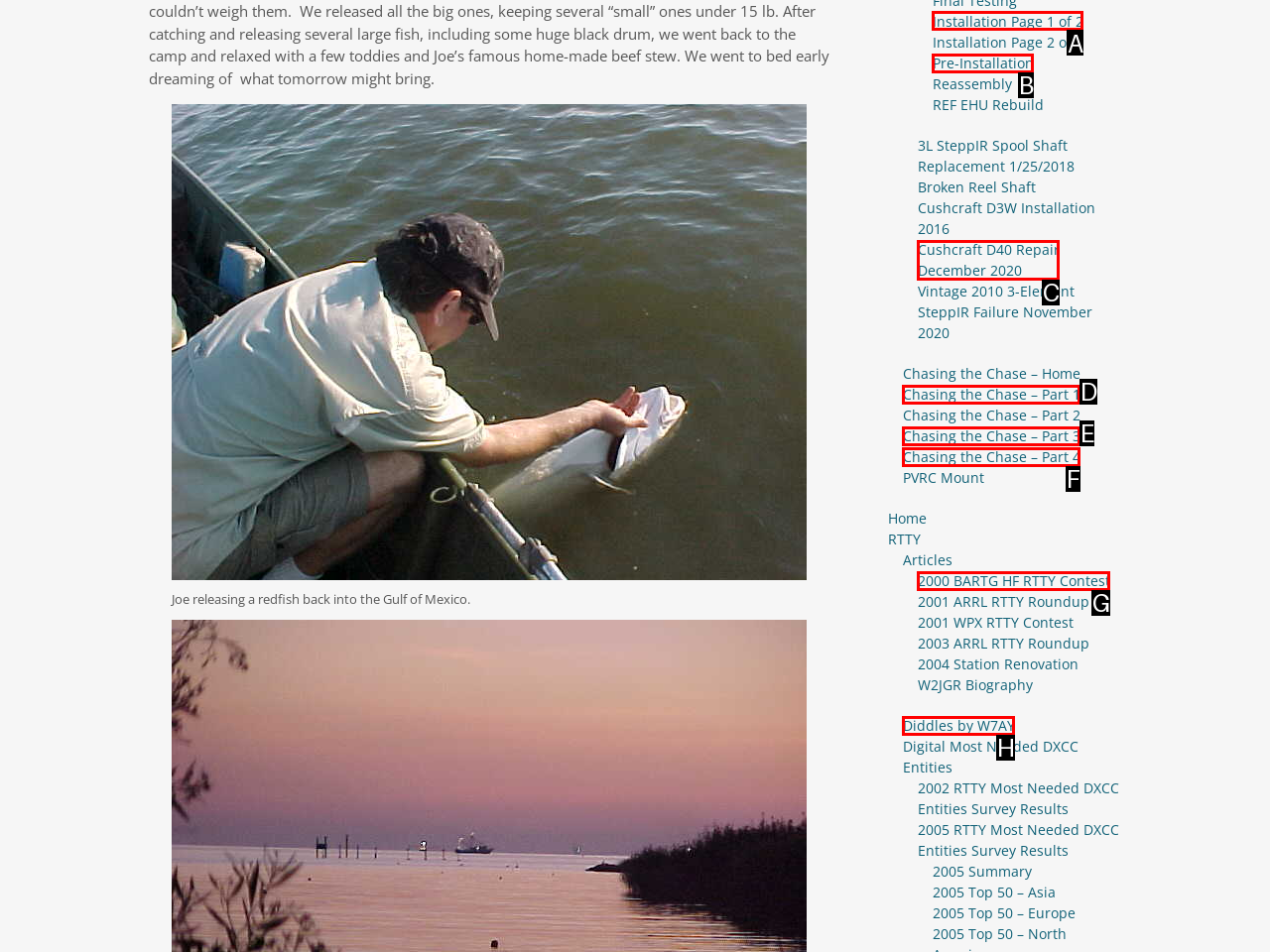Determine the appropriate lettered choice for the task: View installation guide page 1. Reply with the correct letter.

A